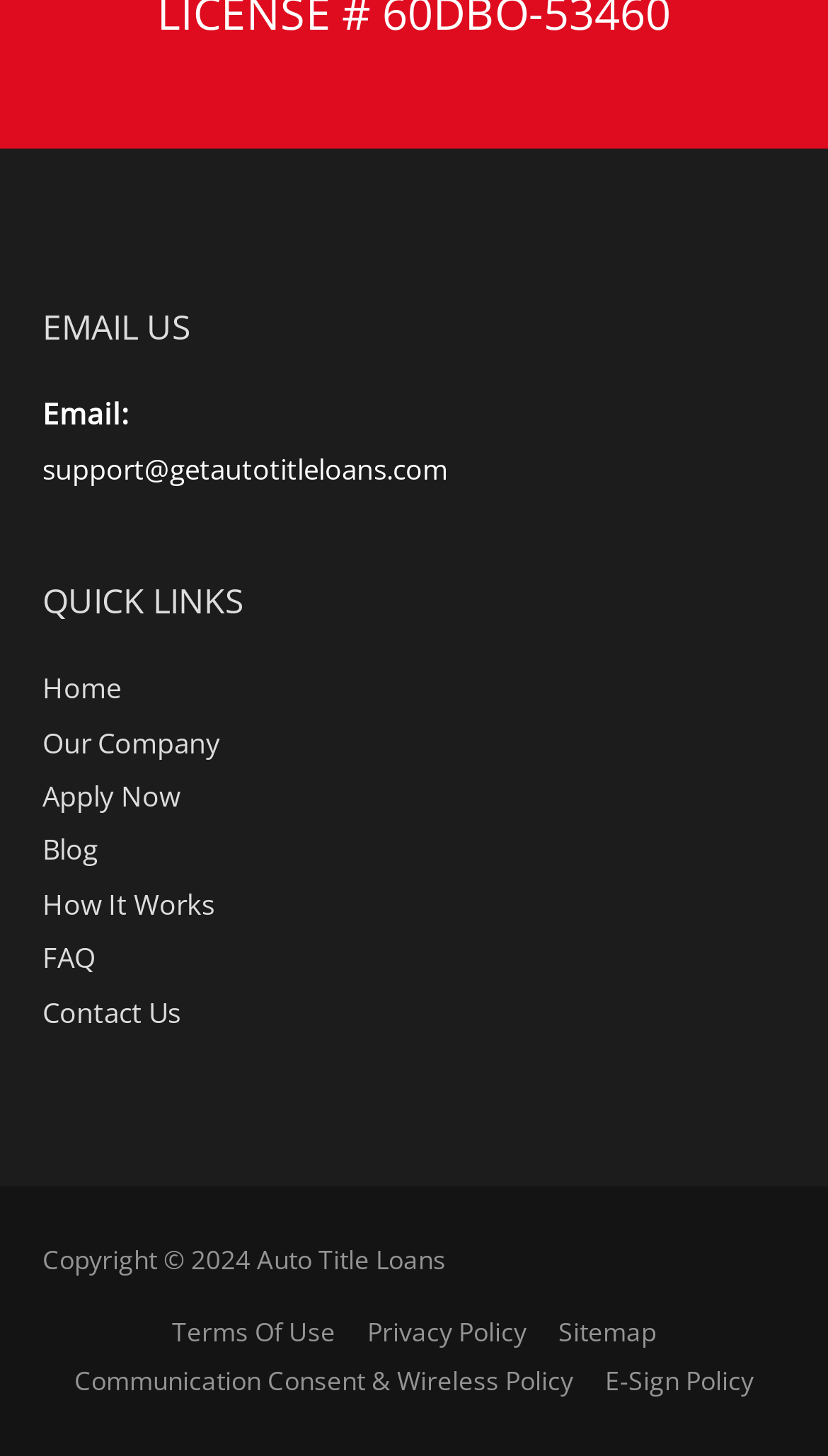Look at the image and write a detailed answer to the question: 
What is the email address to contact?

I found the email address by looking at the 'EMAIL US' section, where it says 'Email:' followed by the email address 'support@getautotitleloans.com'.